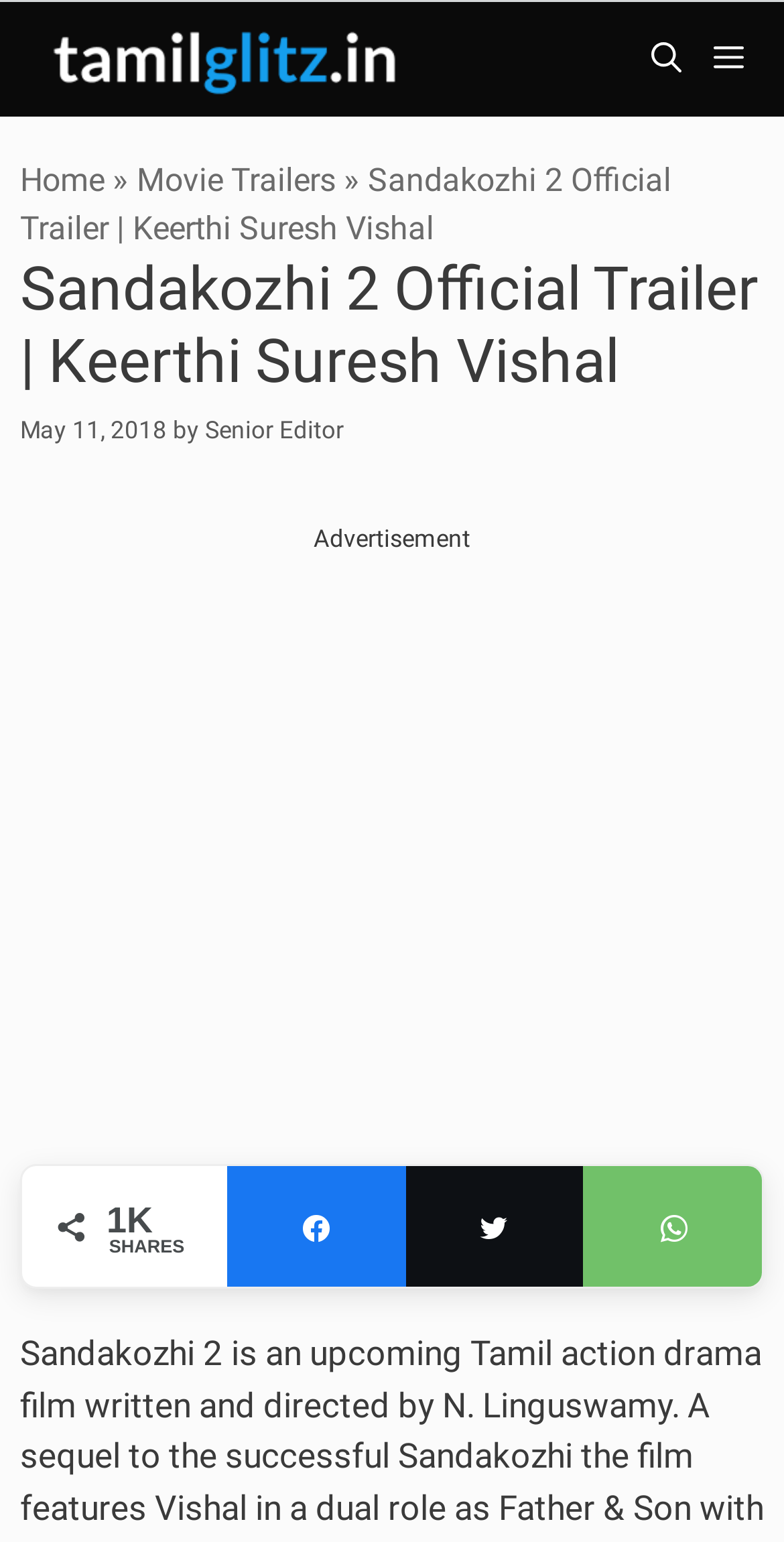Please identify the bounding box coordinates of the area I need to click to accomplish the following instruction: "Share on WhatsApp".

[0.744, 0.757, 0.972, 0.836]